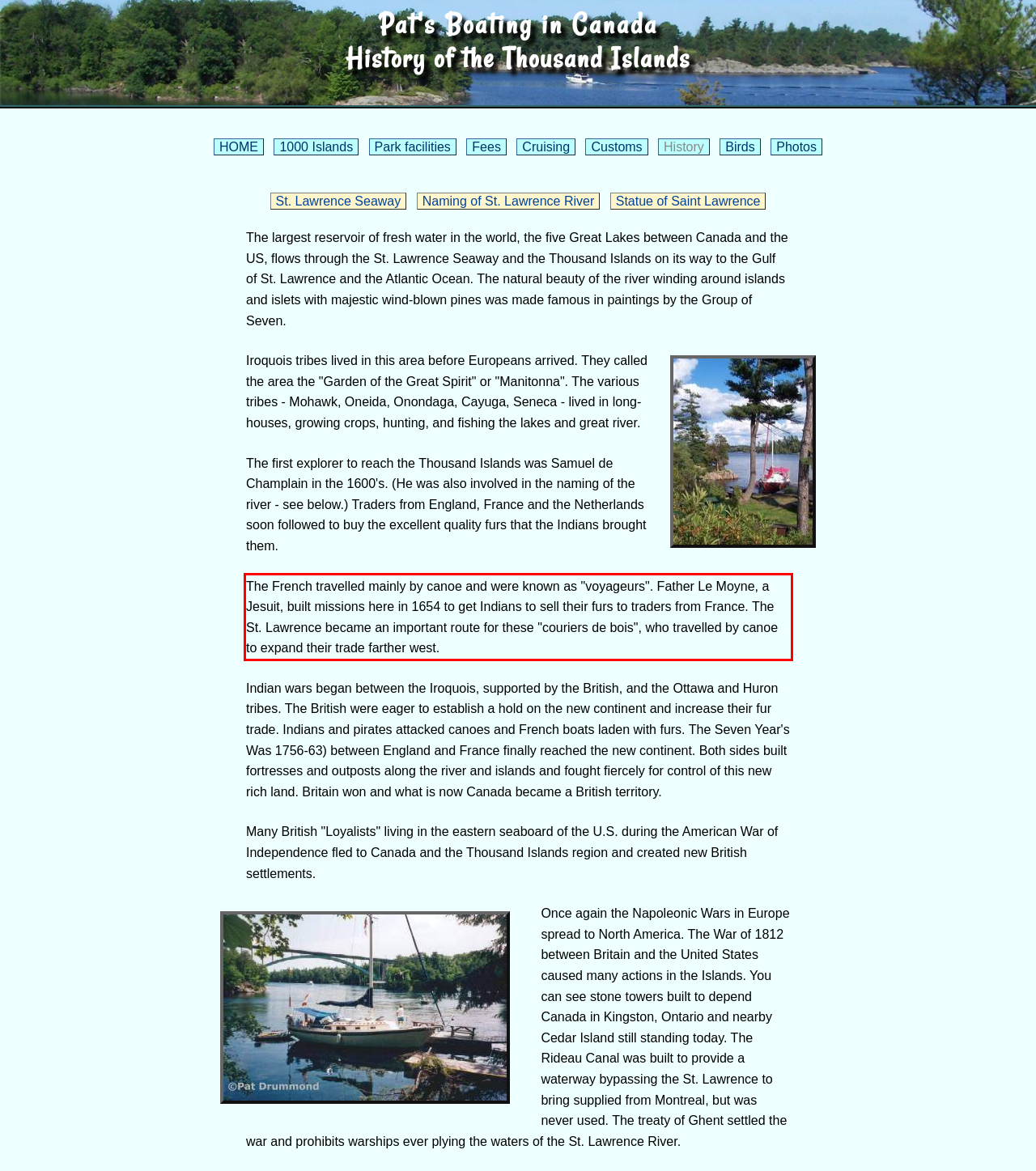Examine the screenshot of the webpage, locate the red bounding box, and generate the text contained within it.

The French travelled mainly by canoe and were known as "voyageurs". Father Le Moyne, a Jesuit, built missions here in 1654 to get Indians to sell their furs to traders from France. The St. Lawrence became an important route for these "couriers de bois", who travelled by canoe to expand their trade farther west.